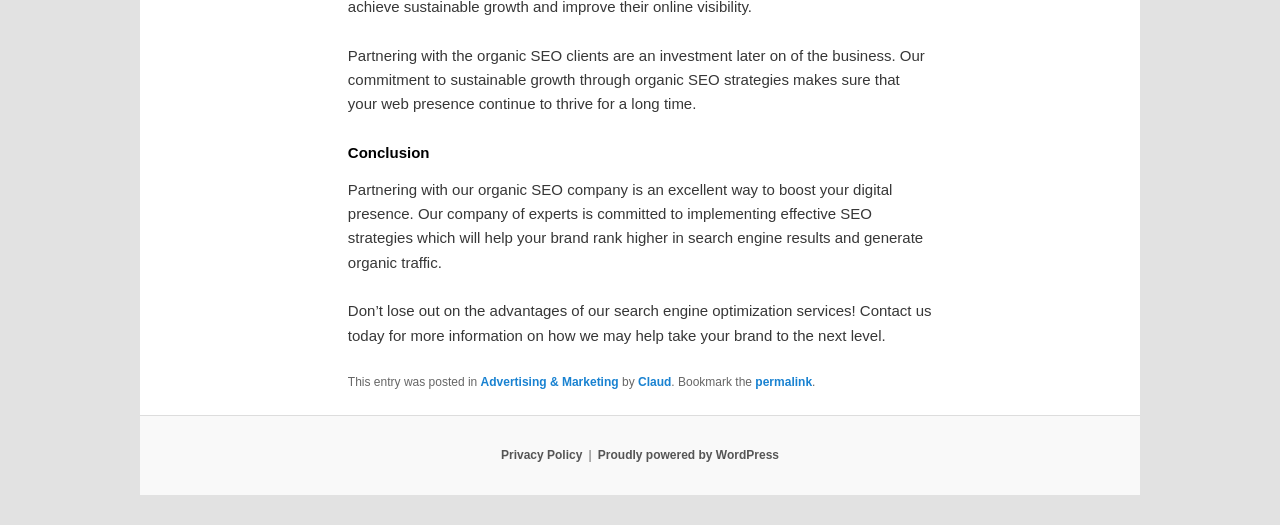Please find the bounding box for the UI component described as follows: "Claud".

[0.498, 0.714, 0.524, 0.74]